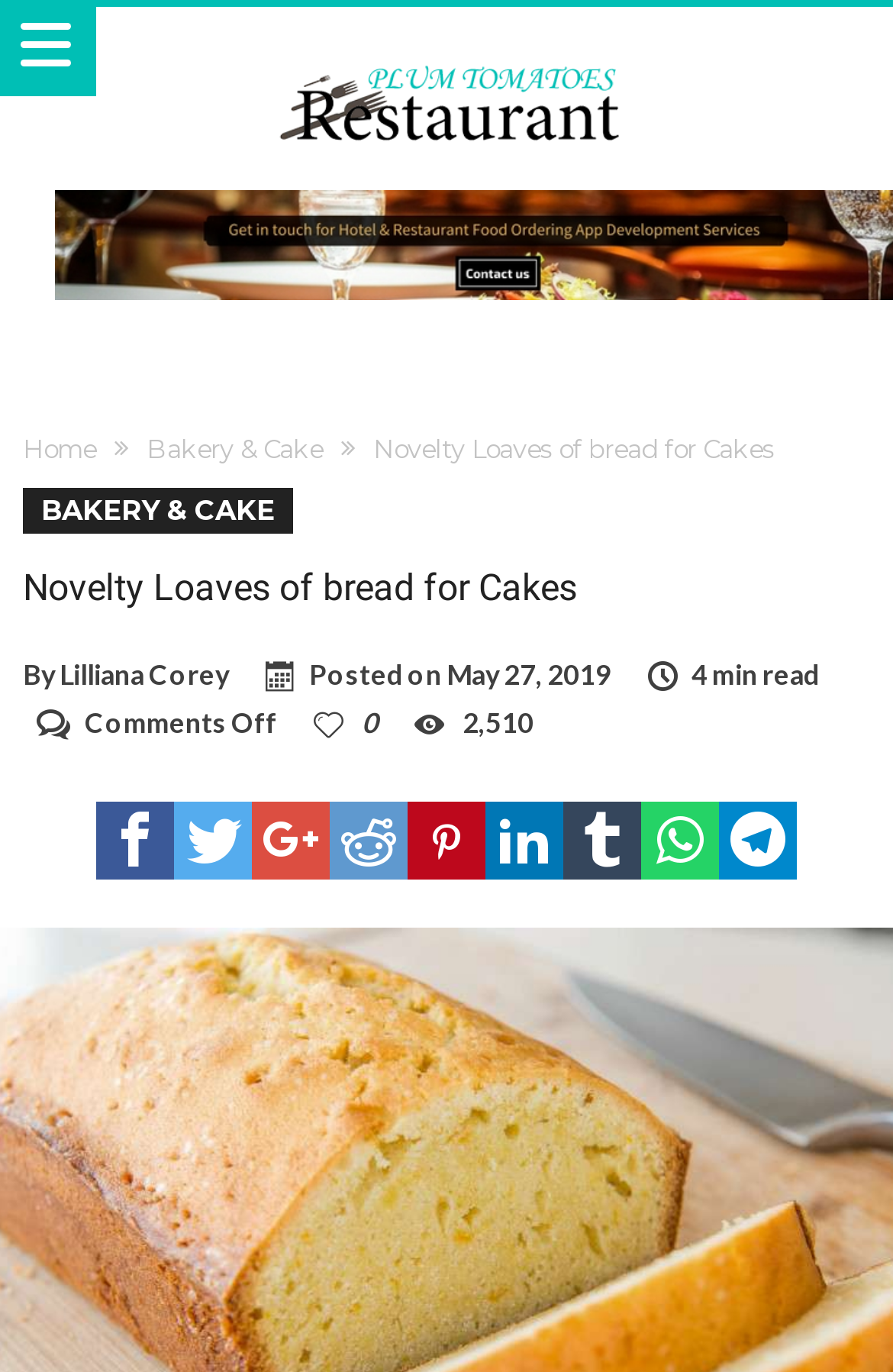What is the purpose of the icon with the text 'I like this article'?
Please respond to the question thoroughly and include all relevant details.

I found the answer by looking at the link element with the text '' and the generic element with the text 'I like this article', indicating that the icon is used to like the article.